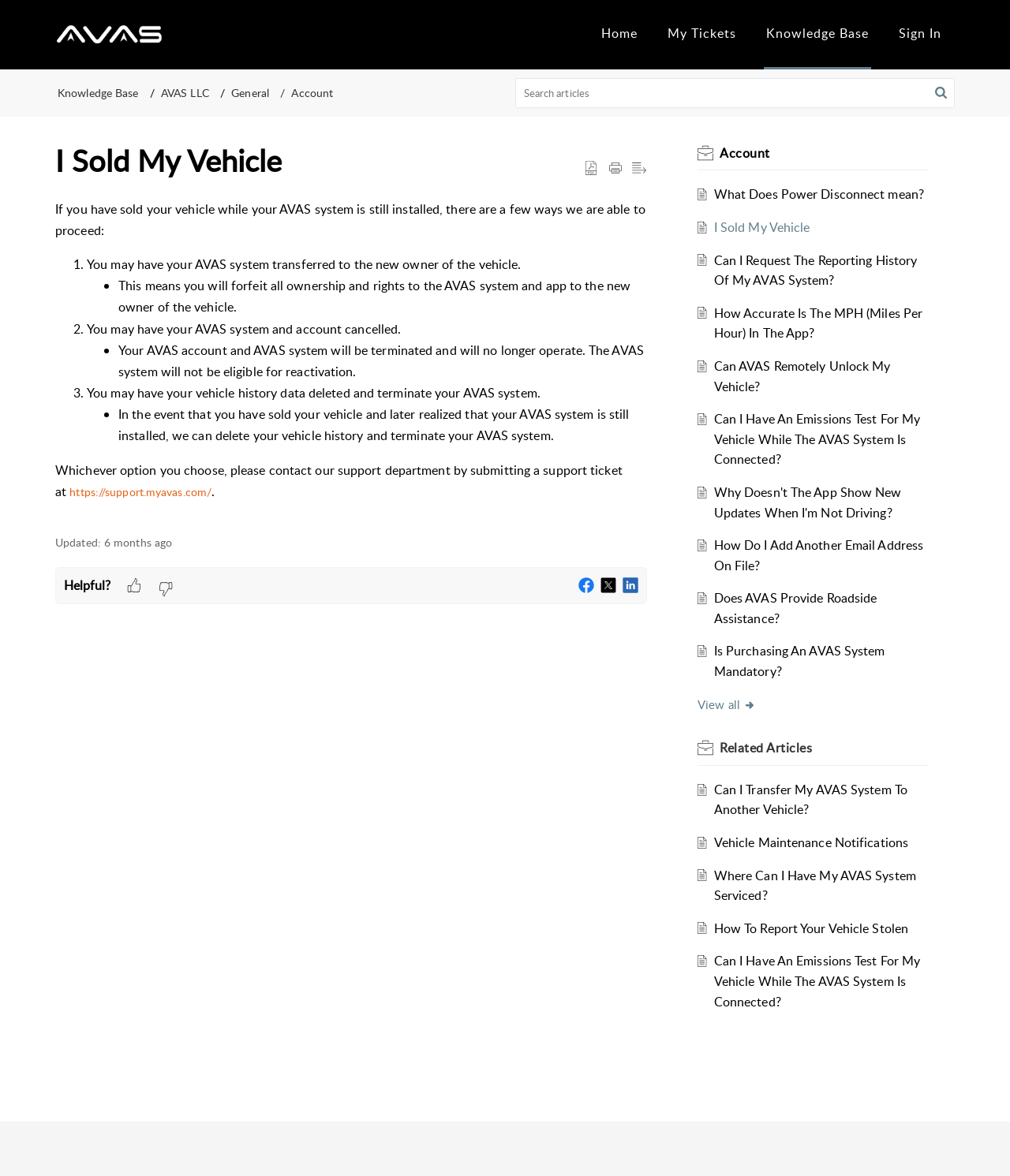Identify the bounding box for the given UI element using the description provided. Coordinates should be in the format (top-left x, top-left y, bottom-right x, bottom-right y) and must be between 0 and 1. Here is the description: I Sold My Vehicle

[0.707, 0.186, 0.802, 0.201]